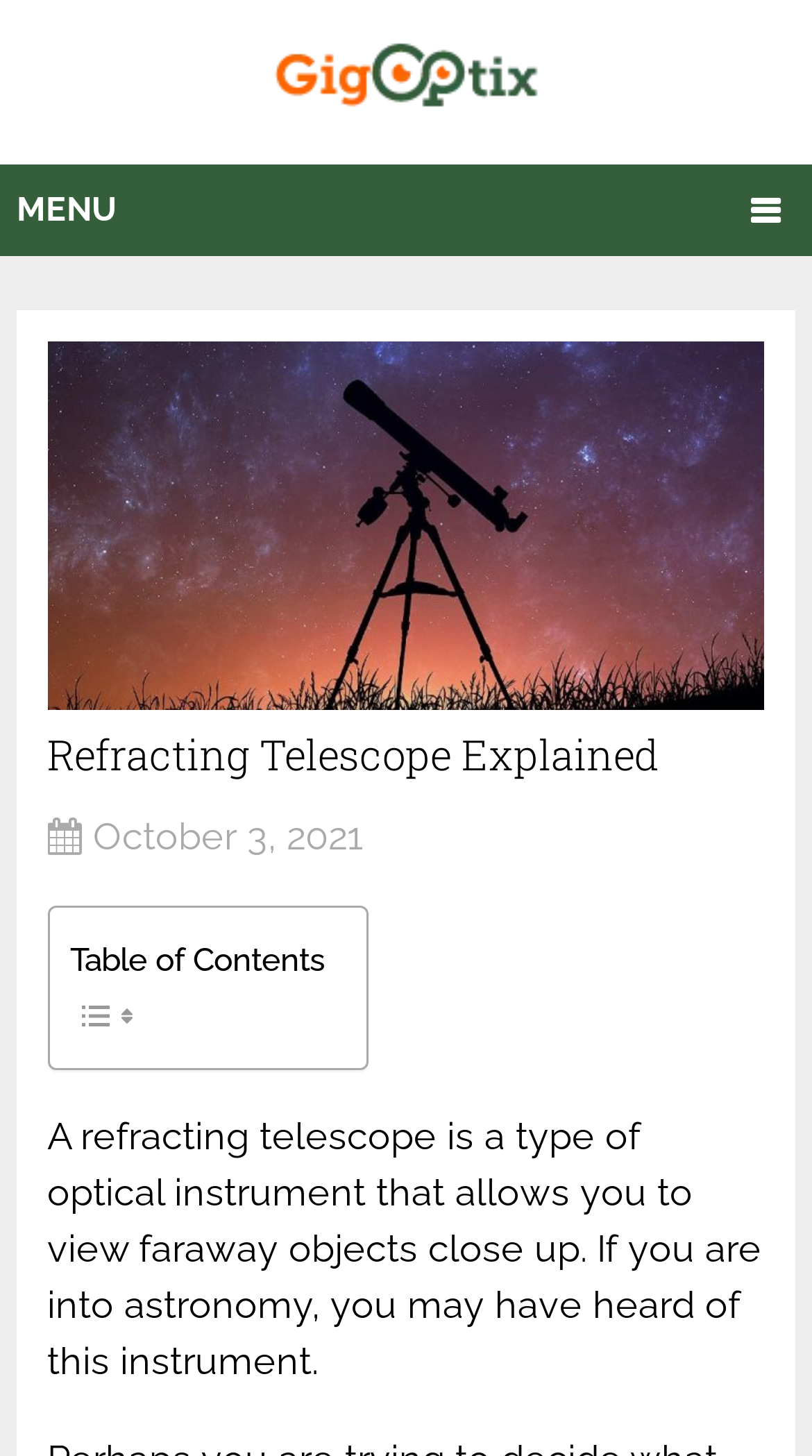Please determine the bounding box coordinates for the UI element described as: "Menu".

[0.001, 0.113, 0.999, 0.176]